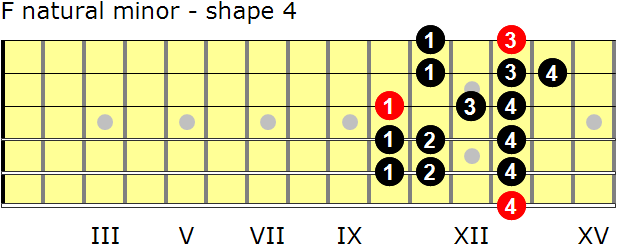Deliver an in-depth description of the image, highlighting major points.

This image illustrates the "F Natural Minor - Shape 4" guitar scale, providing a visual guide for guitarists. The diagram features a standard guitar fretboard layout against a yellow background, delineating the placement of notes. 

Marked with black circles and numbers, the diagram indicates specific finger placements—1, 2, 3, and 4—on various frets along the strings. The highlighted "1" in red signifies a root note, essential for establishing the scale's tonal foundation. The scale shapes are shown across a series of numbered sections, labeled as III, V, VII, IX, XII, and XV, which correspond to musical intervals.

This scale shape serves as a valuable resource for musicians aiming to enhance their improvisation skills and understand the framework of the F natural minor scale on the guitar.